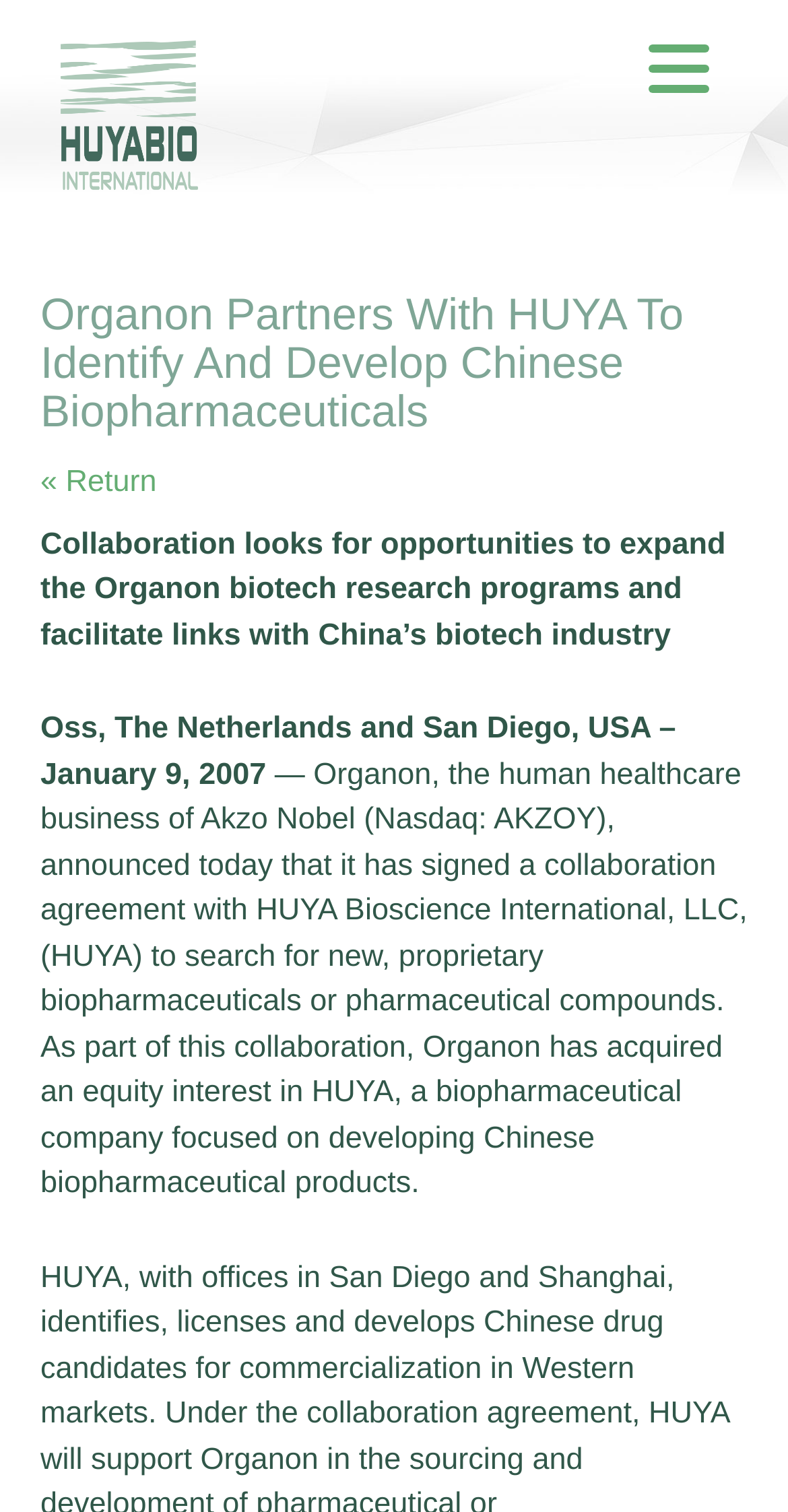Provide the bounding box coordinates in the format (top-left x, top-left y, bottom-right x, bottom-right y). All values are floating point numbers between 0 and 1. Determine the bounding box coordinate of the UI element described as: alt="HUYABIO International logo"

[0.077, 0.027, 0.251, 0.126]